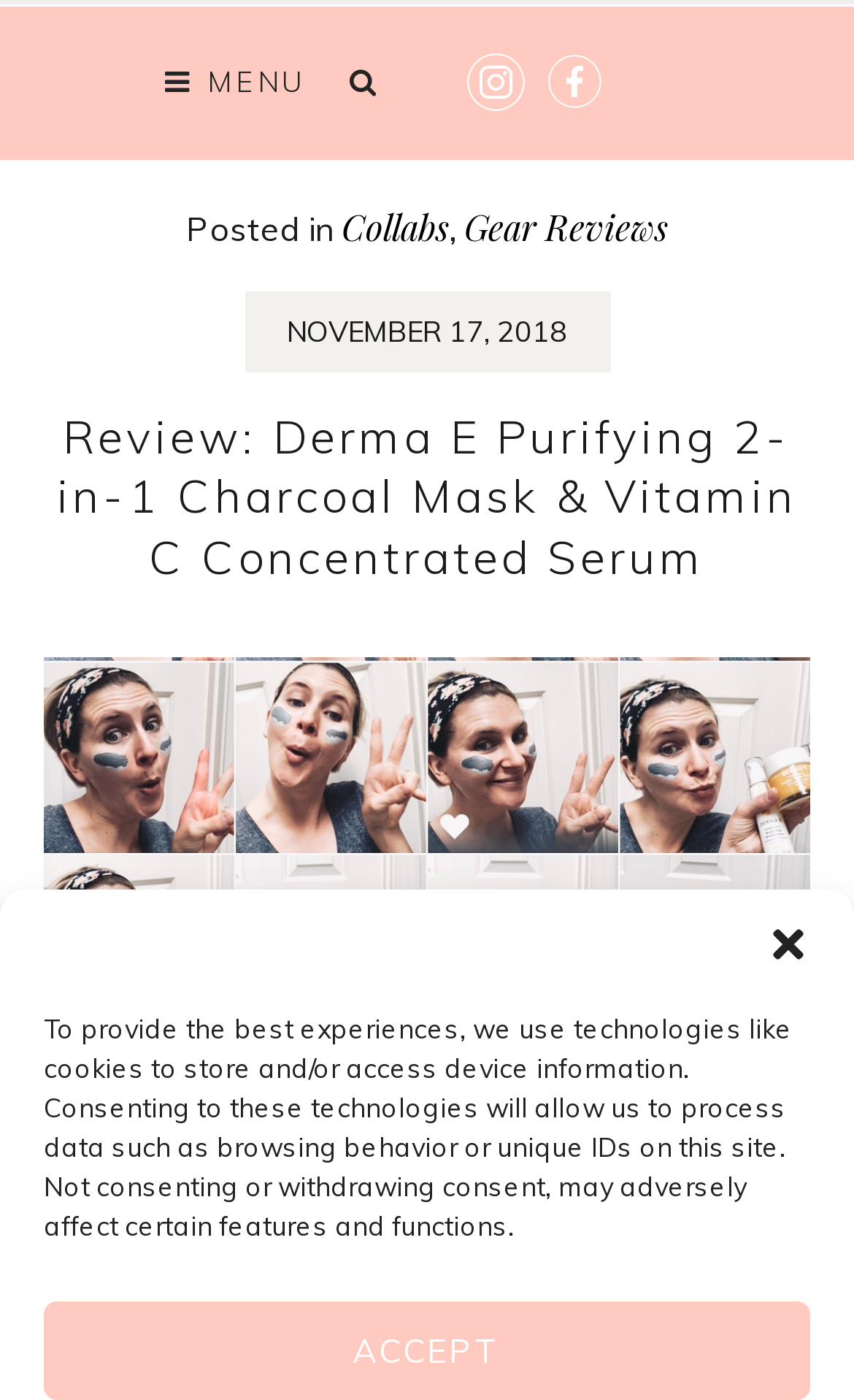When was this webpage posted?
Provide a short answer using one word or a brief phrase based on the image.

November 17, 2018